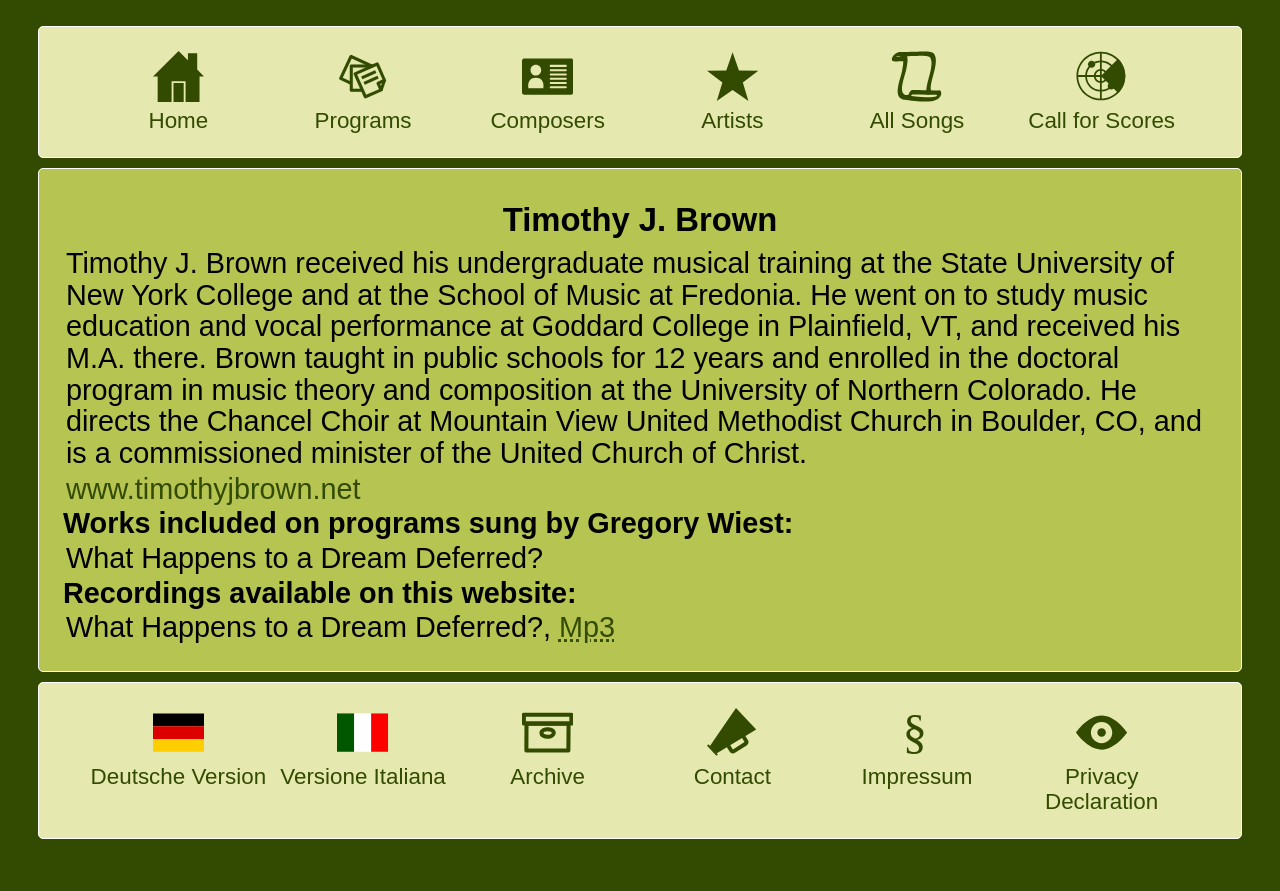Offer a detailed explanation of the webpage layout and contents.

The webpage is about Timothy J. Brown, a composer and musician. At the top, there are six navigation links: "Home", "Programs", "Composers", "Artists", "All Songs", and "Call for Scores". Each link has an accompanying icon, with "Home" featuring a house icon, "Programs" featuring a programs icon, and so on.

Below the navigation links, there is a section dedicated to Timothy J. Brown's biography. The section is divided into three parts: a heading with his name, a paragraph describing his educational background and career, and a link to his personal website.

Following the biography section, there is a list of works included on programs sung by Gregory Wiest, with the title "What Happens to a Dream Deferred?" being the only item listed. Below this list, there is a section titled "Recordings available on this website:", which features a link to an Mp3 recording of "What Happens to a Dream Deferred?".

At the bottom of the page, there are five links: "Deutsche Version", "Versione Italiana", "Archive", "Contact", and "Impressum", as well as a "Privacy Declaration" link. Each of these links has an accompanying icon, with "Deutsche Version" featuring a German flag icon, "Versione Italiana" featuring an Italian flag icon, and so on.